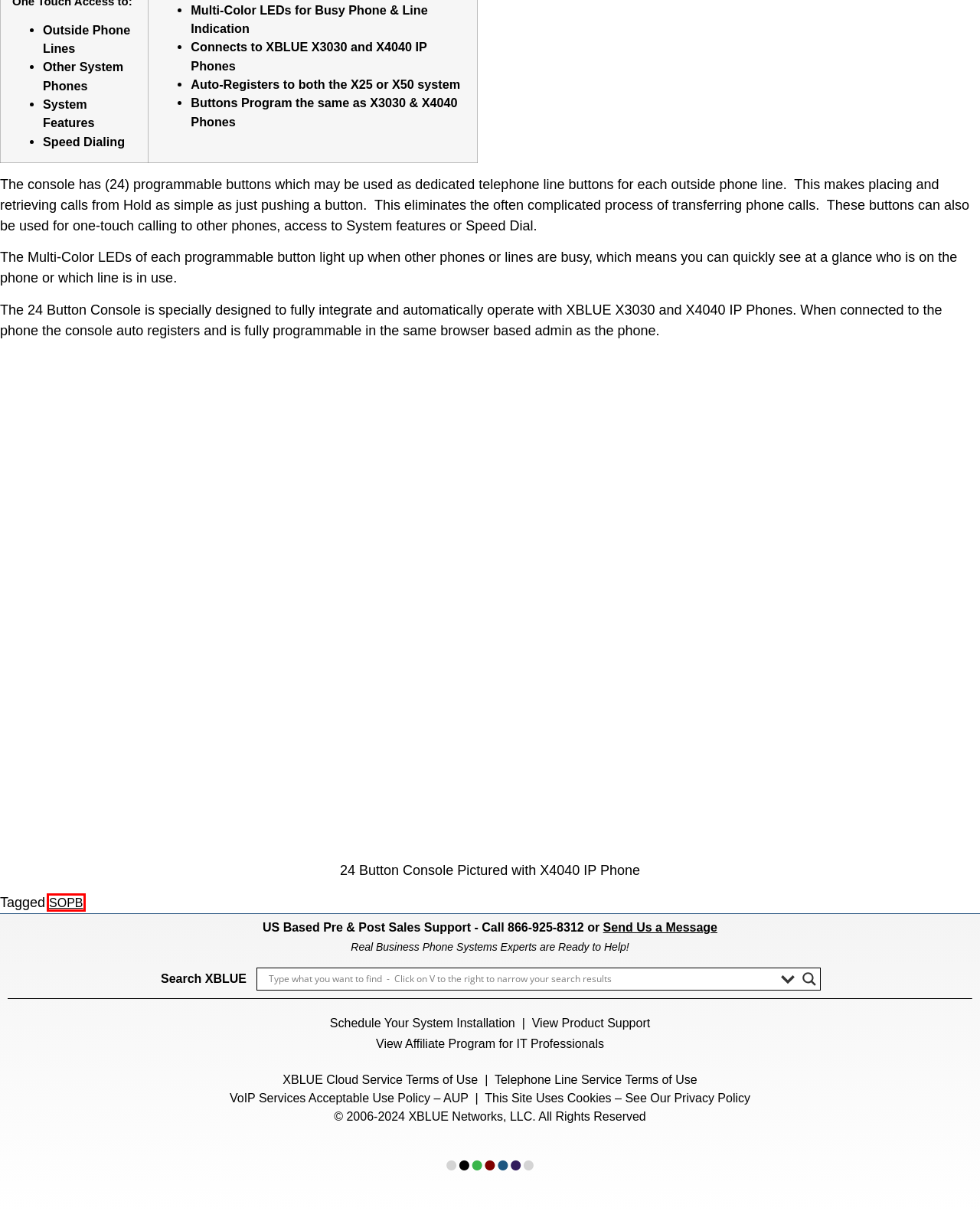Observe the screenshot of a webpage with a red bounding box around an element. Identify the webpage description that best fits the new page after the element inside the bounding box is clicked. The candidates are:
A. Support for XBLUE Phone Systems, Line Service and Cloud Burst
B. VoIP Services Acceptable Use Policy - AUP - XBLUE
C. XBLUE Cloud Terms of Use - XBLUE
D. Privacy Policy - XBLUE
E. Installation Scheduling - XBLUE
F. Free Phones - XBLUE
G. SOPB Archives - XBLUE
H. Shop for XBLUE Products & Services - XBLUE

G